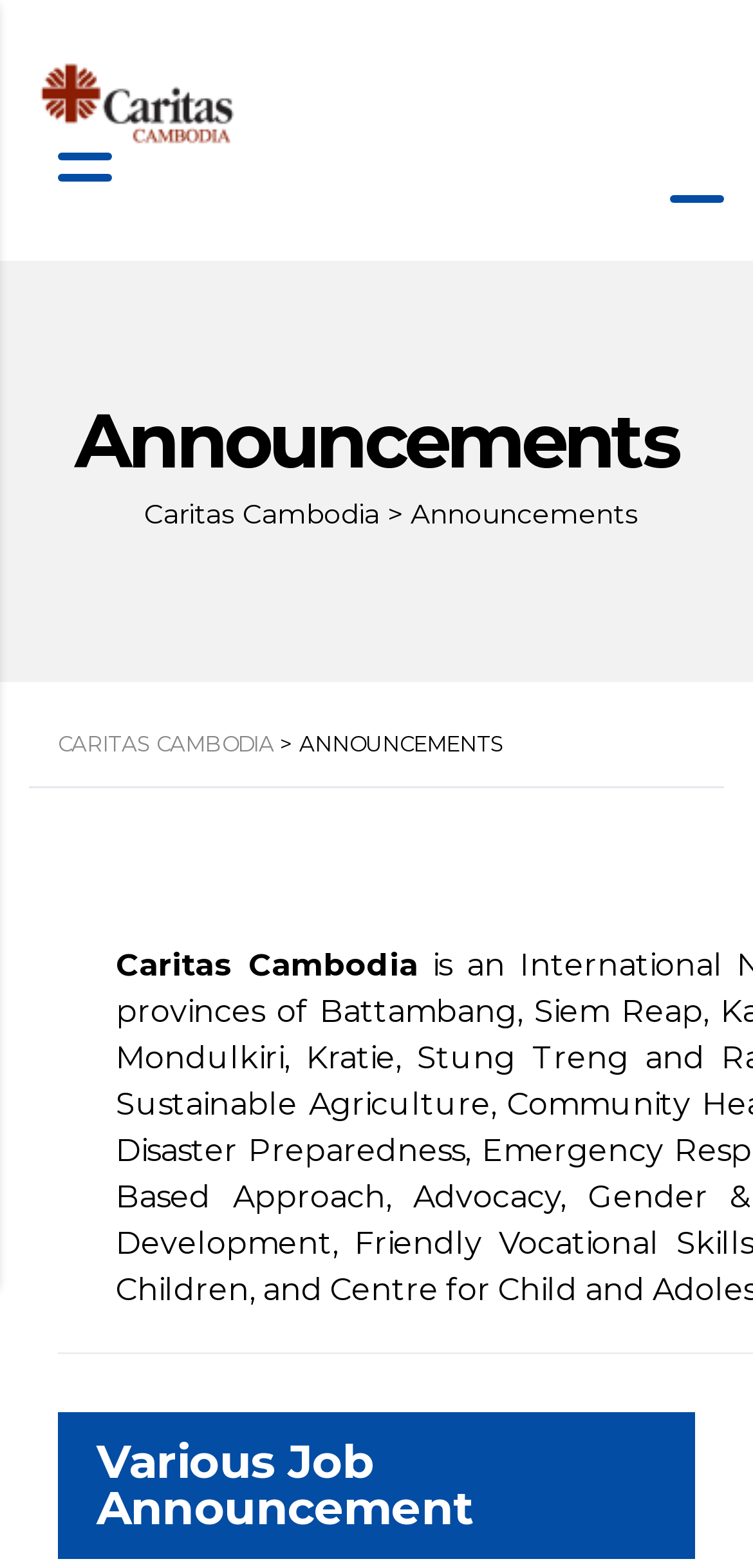Answer succinctly with a single word or phrase:
What is the title of the first job announcement?

Various Job Announcement